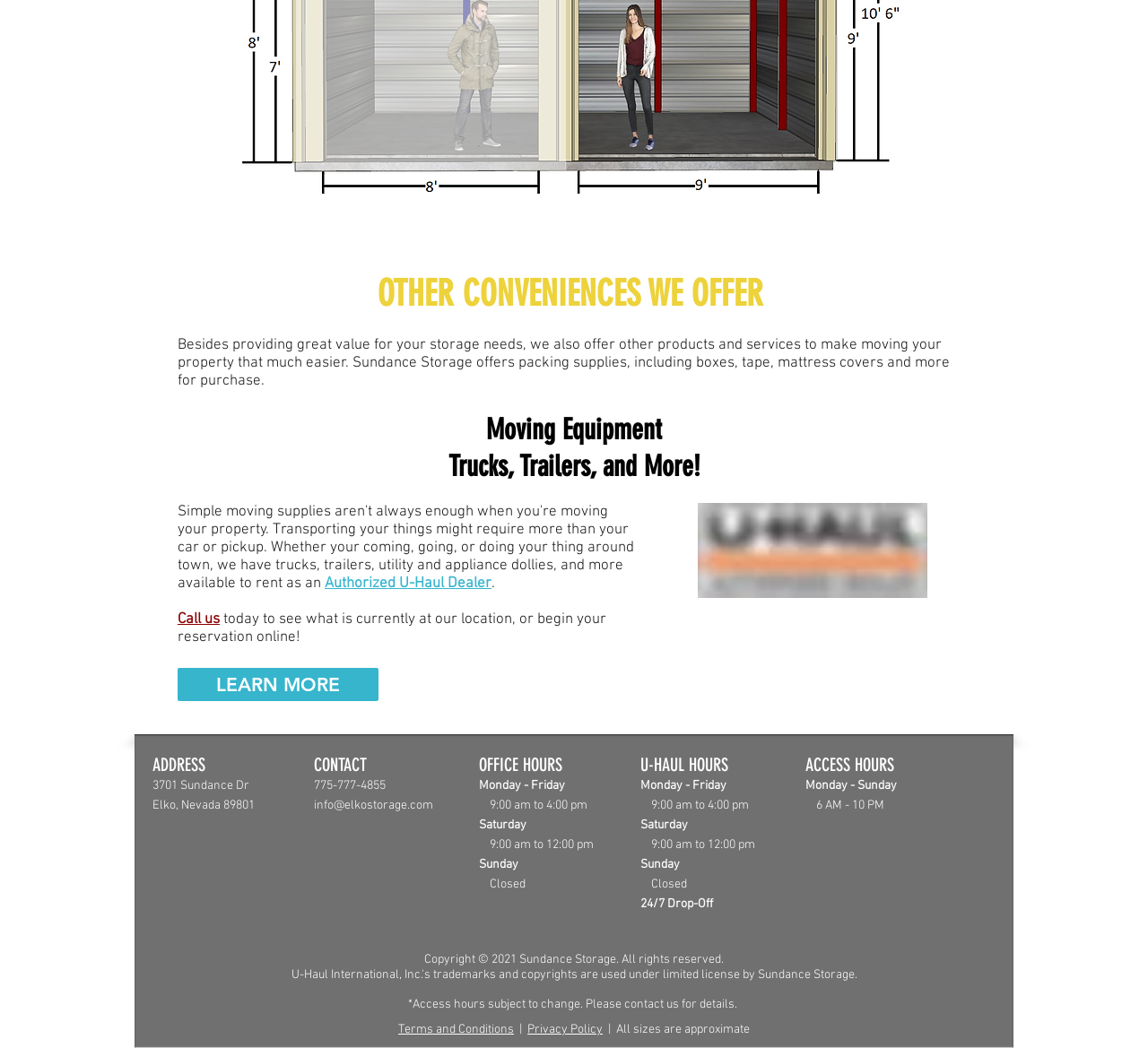Show me the bounding box coordinates of the clickable region to achieve the task as per the instruction: "View office hours".

[0.417, 0.721, 0.56, 0.853]